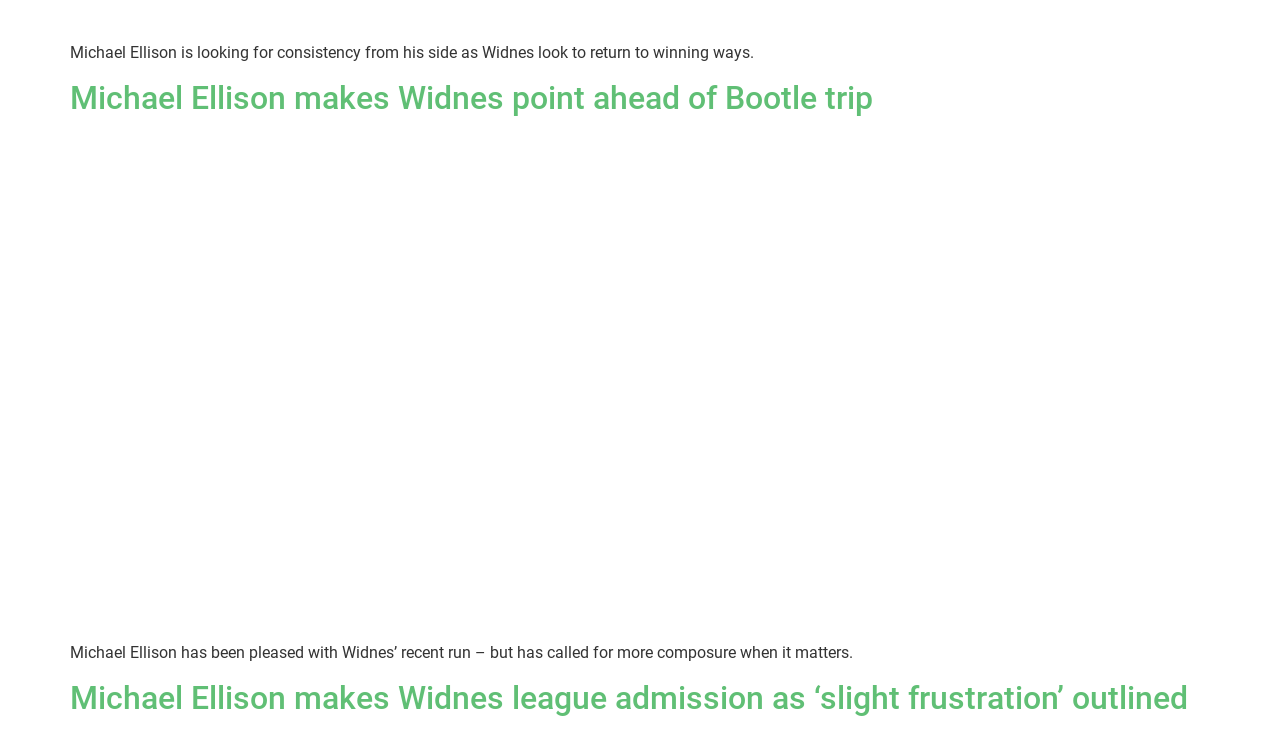Give a one-word or phrase response to the following question: How many headings are in the article?

2